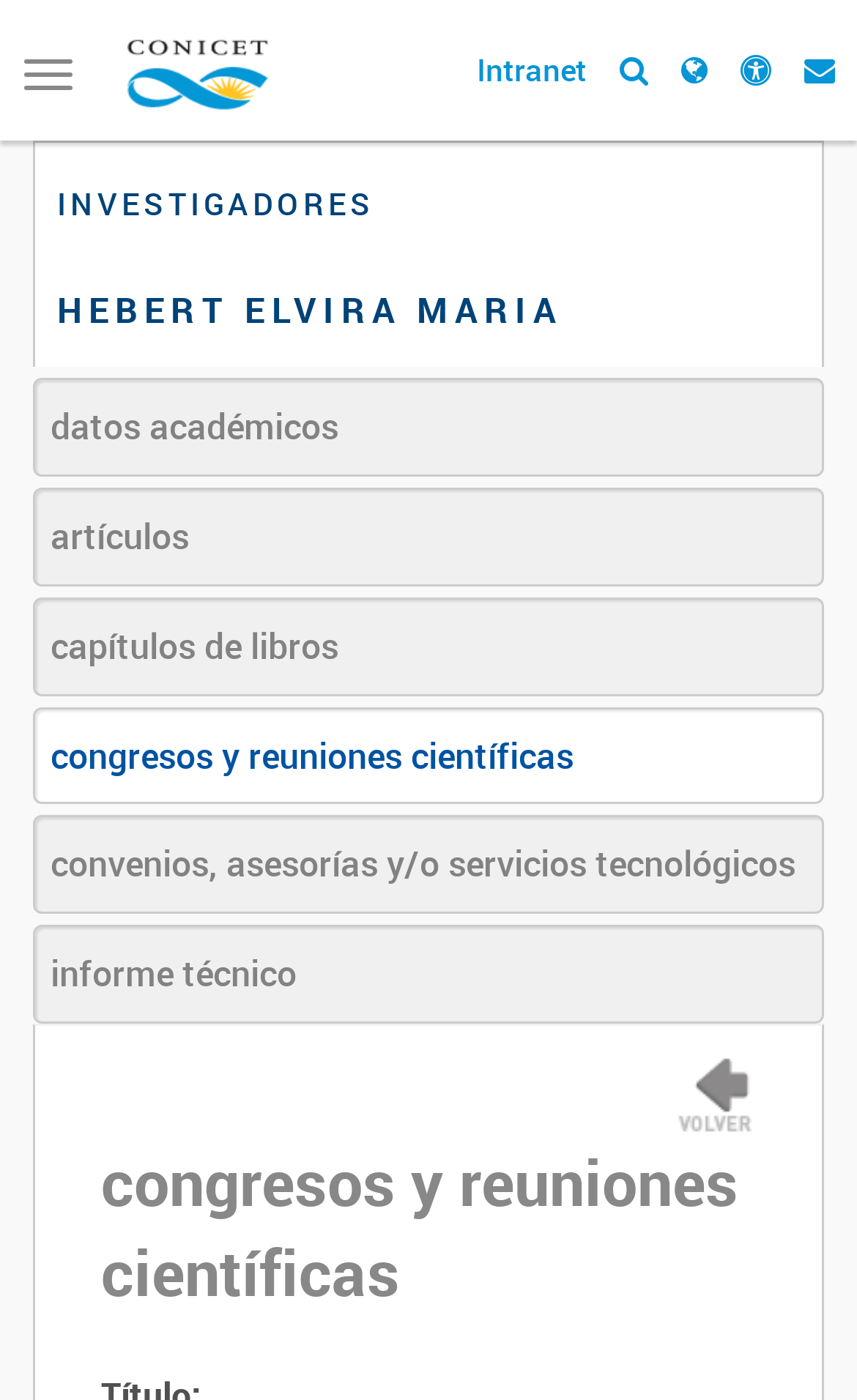Identify the bounding box coordinates for the element that needs to be clicked to fulfill this instruction: "Visit CONICET homepage". Provide the coordinates in the format of four float numbers between 0 and 1: [left, top, right, bottom].

[0.113, 0.003, 0.341, 0.104]